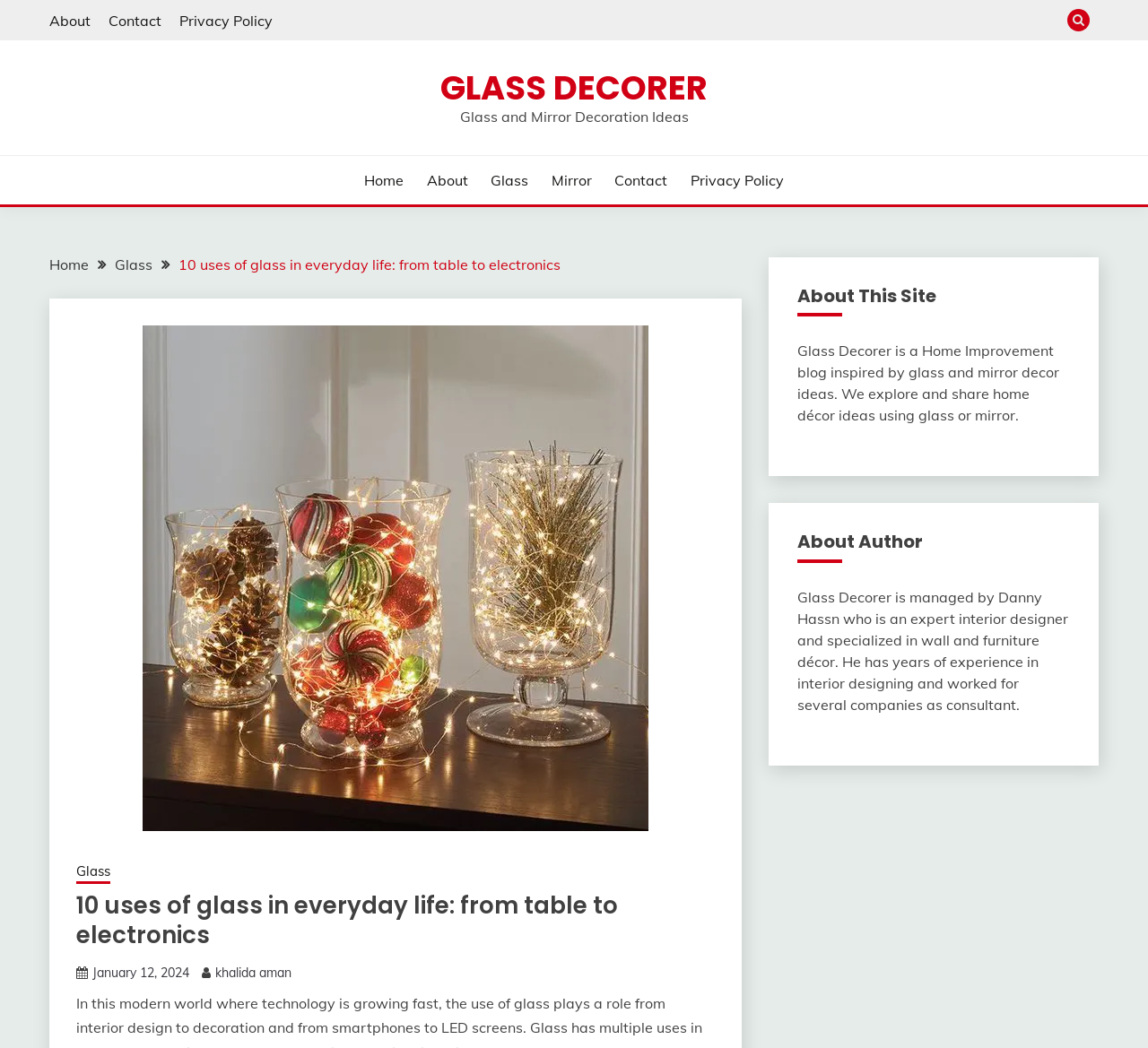Find the bounding box of the web element that fits this description: "January 12, 2024January 12, 2024".

[0.08, 0.921, 0.165, 0.936]